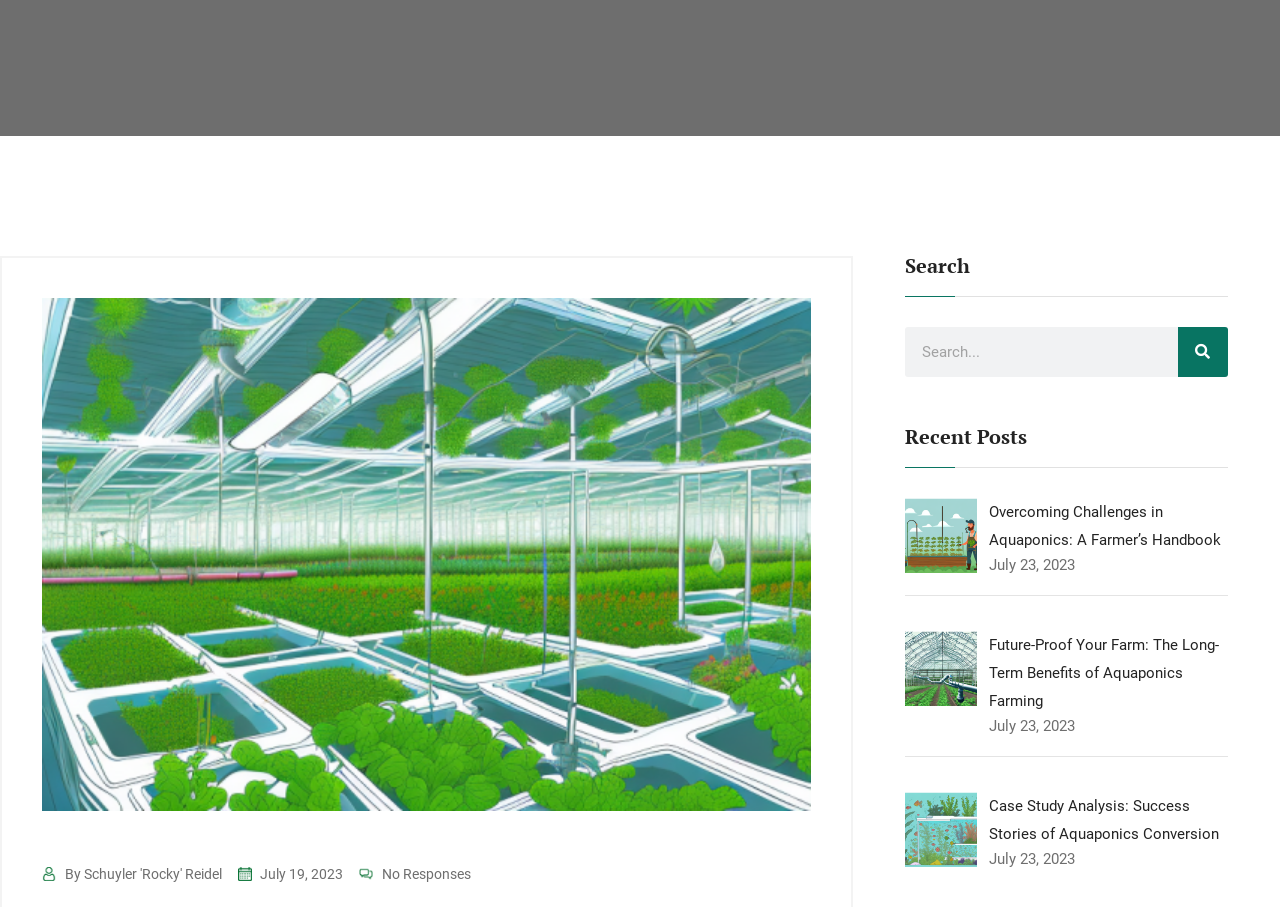Find the UI element described as: "parent_node: Search name="s" placeholder="Search..."" and predict its bounding box coordinates. Ensure the coordinates are four float numbers between 0 and 1, [left, top, right, bottom].

[0.707, 0.361, 0.92, 0.416]